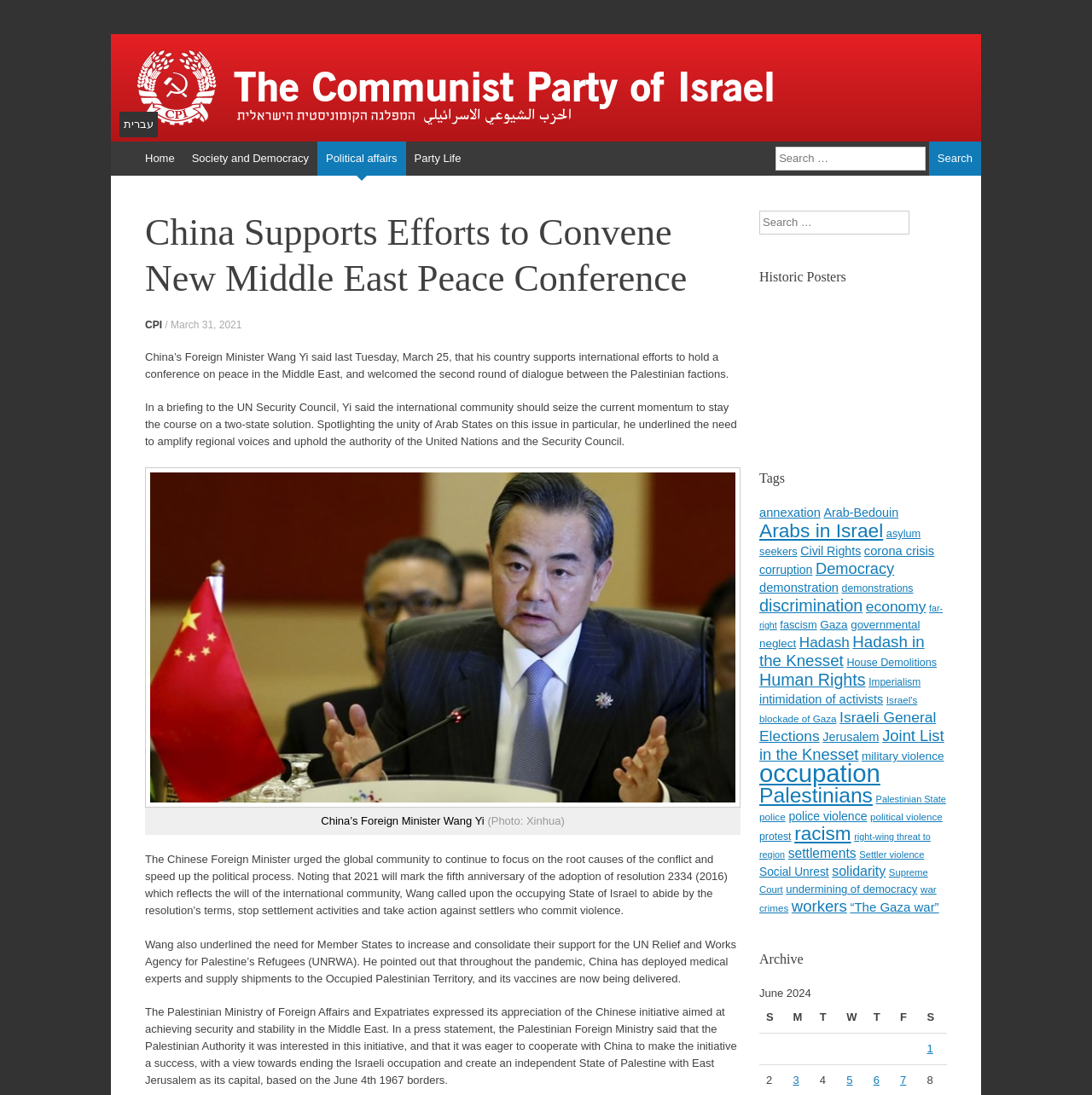Identify the bounding box coordinates for the region to click in order to carry out this instruction: "Read about China Supports Efforts to Convene New Middle East Peace Conference". Provide the coordinates using four float numbers between 0 and 1, formatted as [left, top, right, bottom].

[0.133, 0.192, 0.68, 0.276]